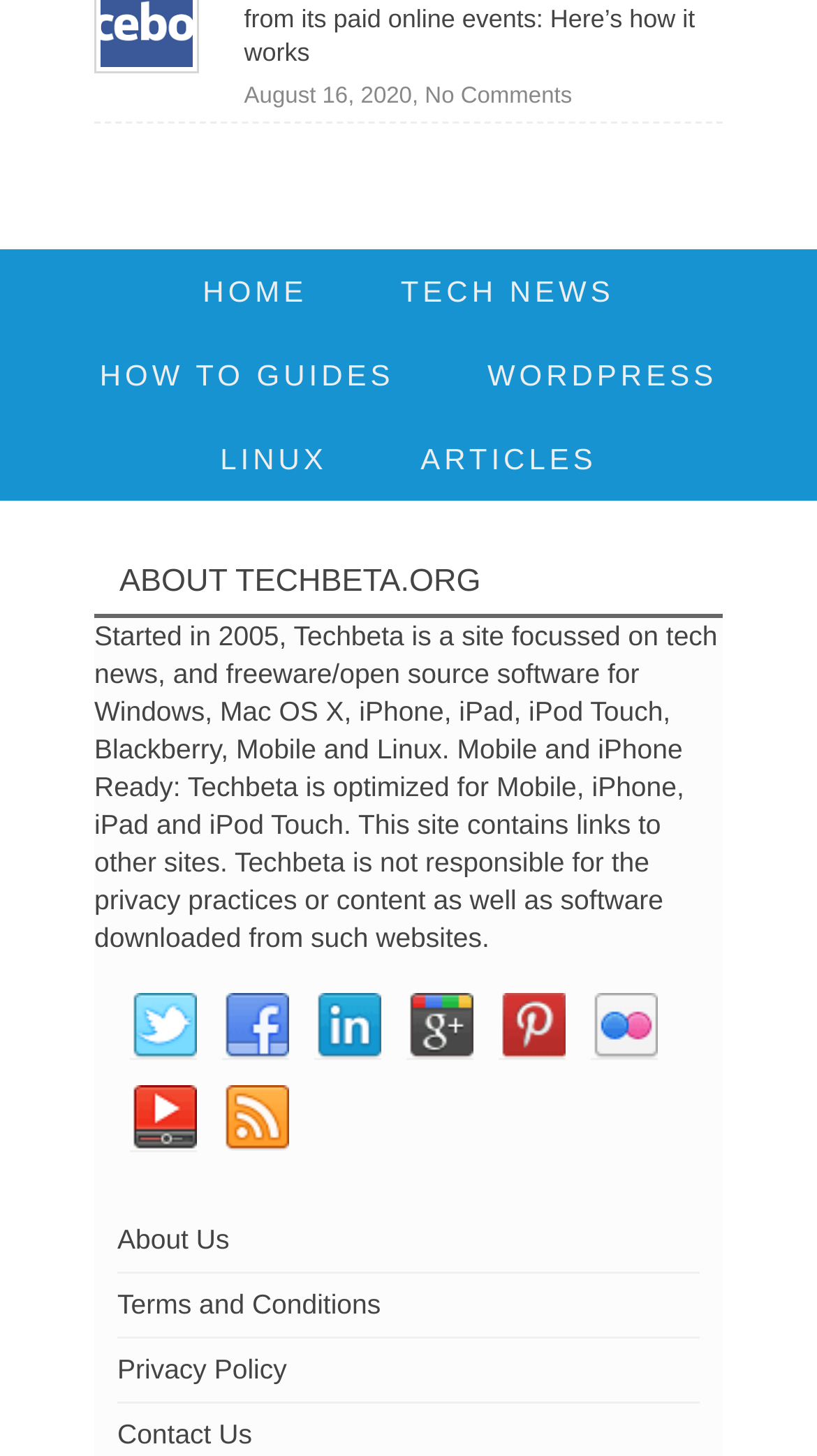Please specify the bounding box coordinates for the clickable region that will help you carry out the instruction: "Learn more about Techbeta".

[0.115, 0.387, 0.885, 0.425]